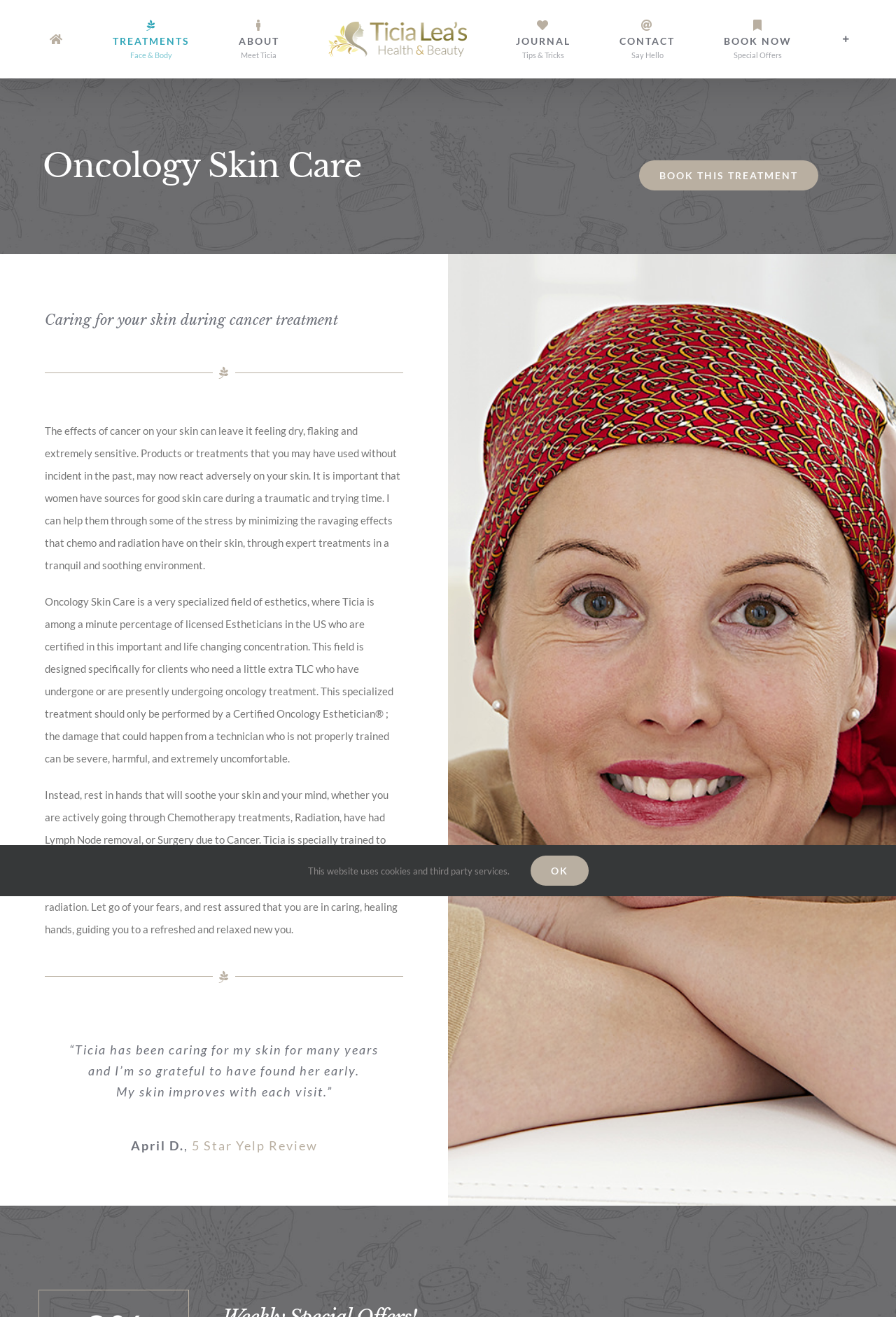Who is the certified esthetician mentioned on this webpage?
Provide a detailed and extensive answer to the question.

The webpage mentions Ticia as a certified esthetician who is specially trained to help cancer patients with their skin care during treatment.